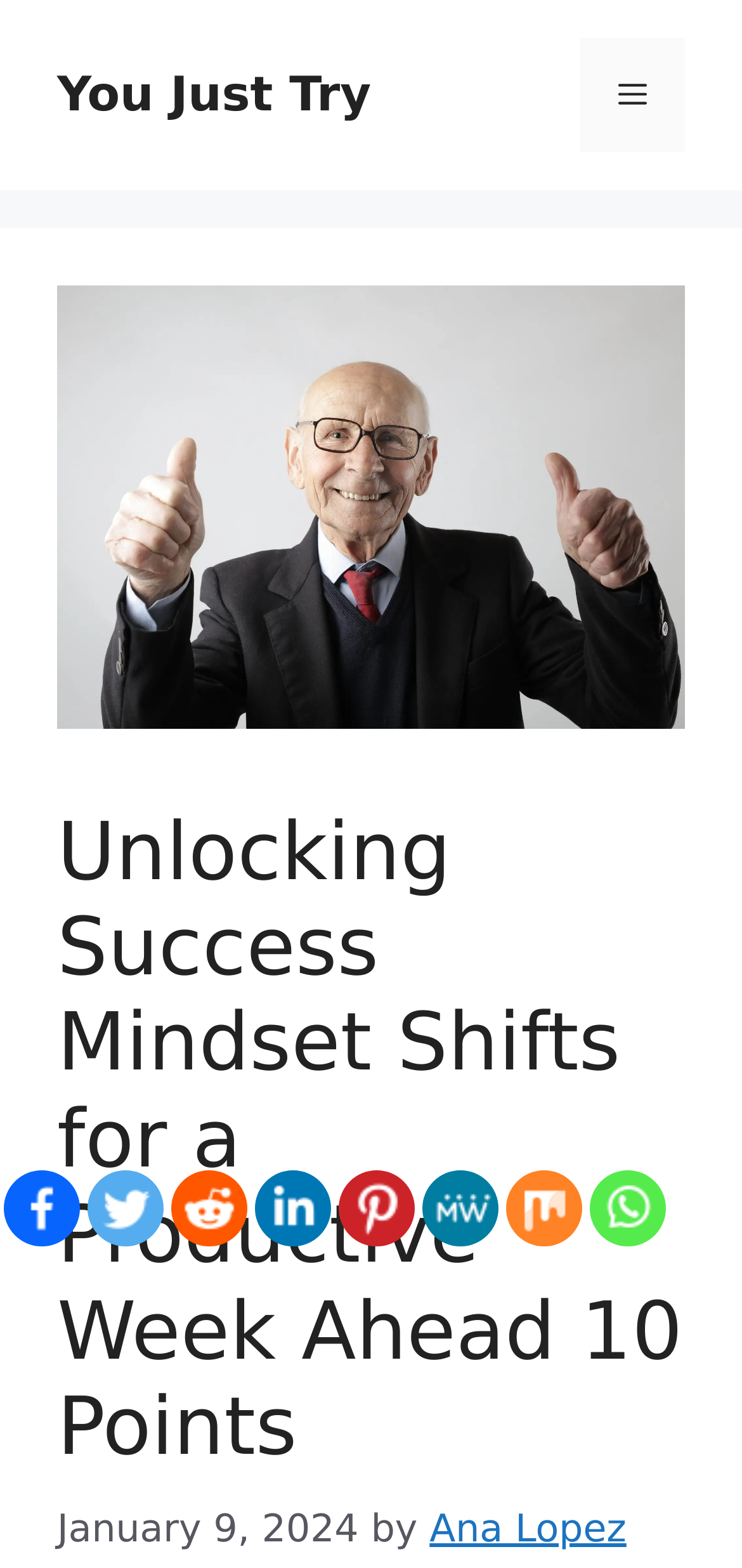Produce a meticulous description of the webpage.

This webpage is about unlocking success mindset shifts for a productive week ahead. At the top, there is a banner with the site's name, "You Just Try", and a navigation menu toggle button on the right side. Below the banner, there is a large image related to success mindset shifts, taking up most of the width.

The main content area has a heading that reads "Unlocking Success Mindset Shifts for a Productive Week Ahead 10 Points" and is accompanied by a timestamp "January 9, 2024" and the author's name "Ana Lopez". 

On the bottom left, there are social media links to Facebook, Twitter, Reddit, Linkedin, Pinterest, MeWe, Mix, and Whatsapp, each with its corresponding icon.